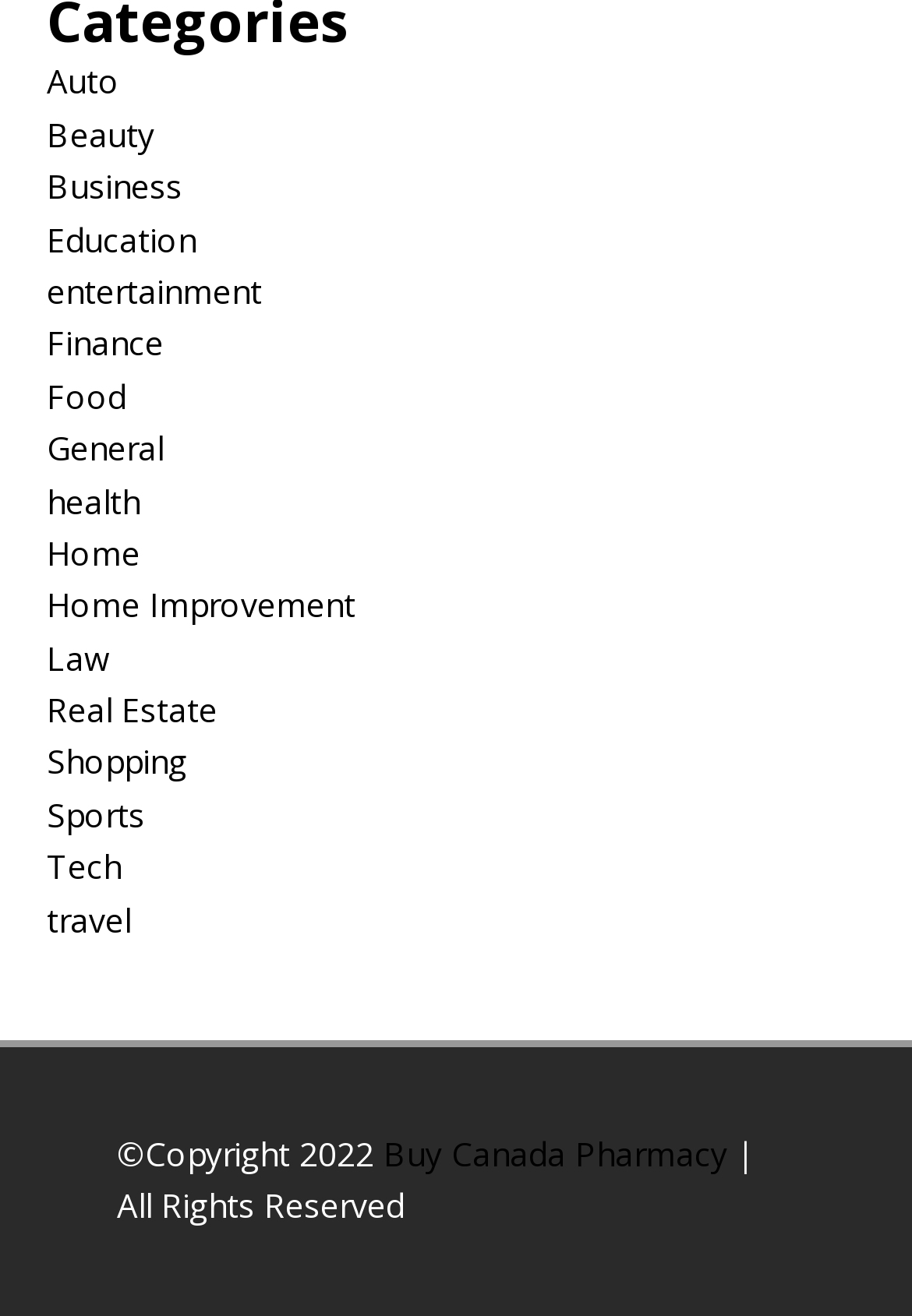Can you identify the bounding box coordinates of the clickable region needed to carry out this instruction: 'Click the 'Menu' button'? The coordinates should be four float numbers within the range of 0 to 1, stated as [left, top, right, bottom].

None